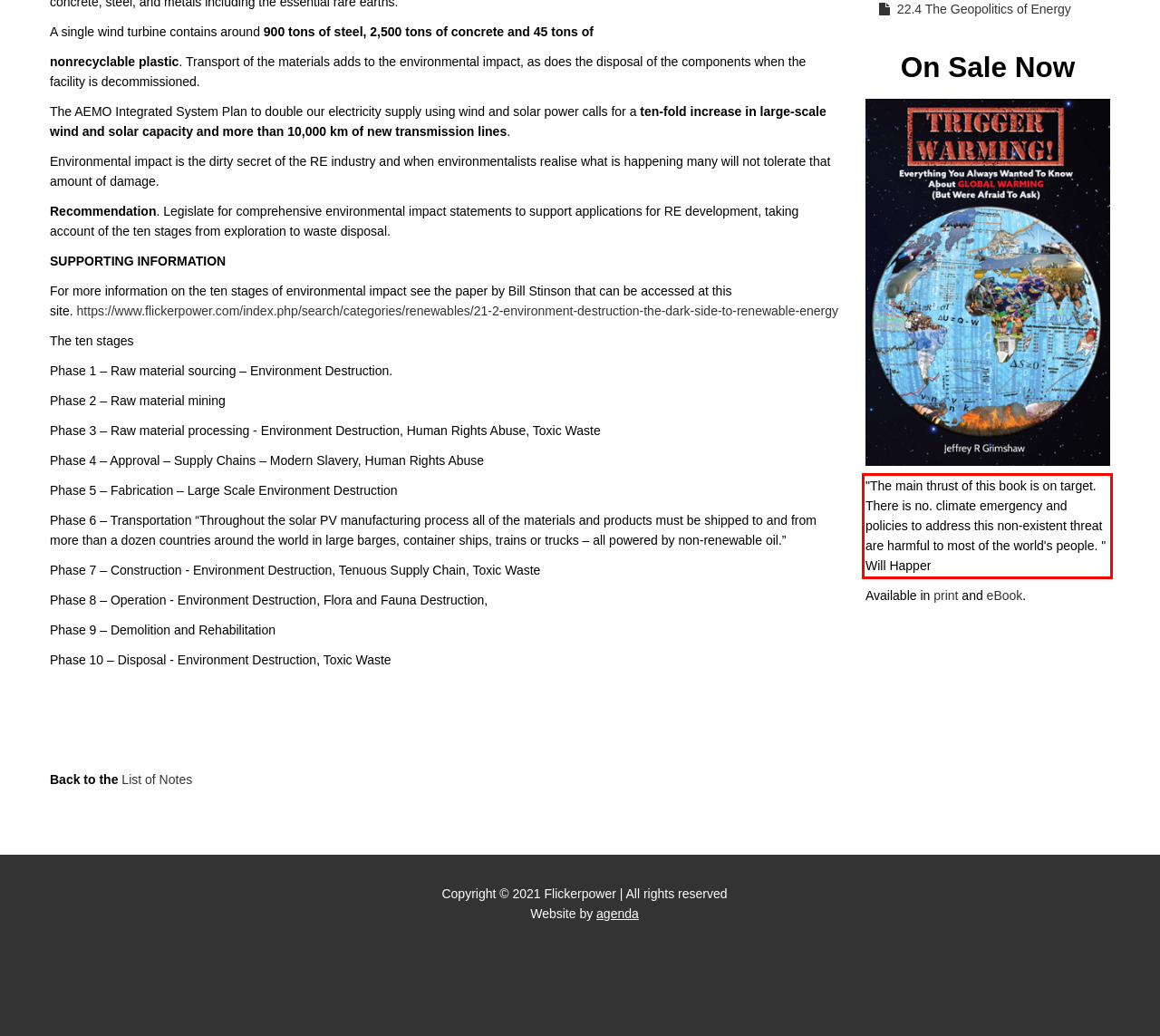Examine the screenshot of the webpage, locate the red bounding box, and generate the text contained within it.

"The main thrust of this book is on target. There is no. climate emergency and policies to address this non-existent threat are harmful to most of the world's people. " Will Happer